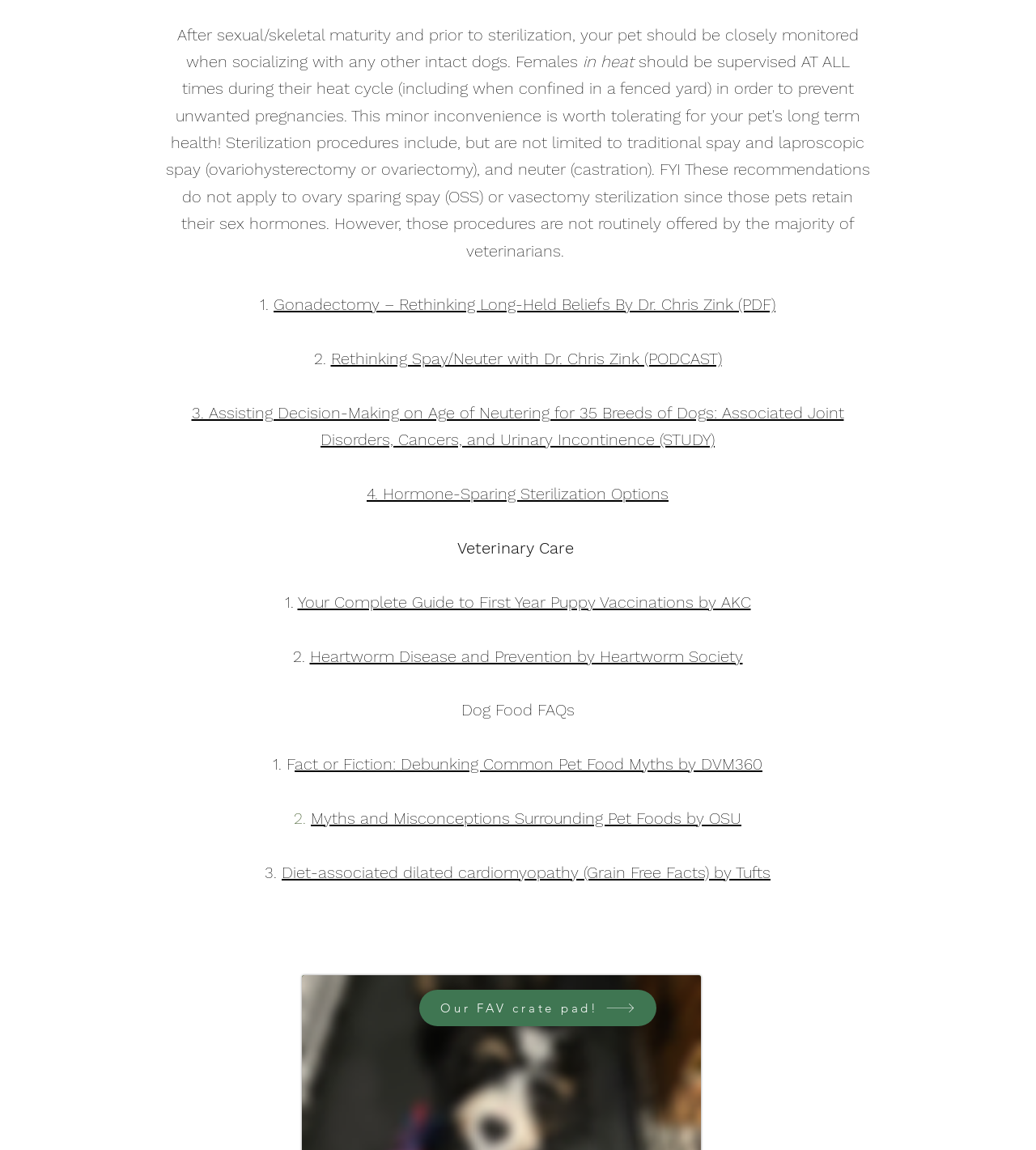Analyze the image and provide a detailed answer to the question: How many links are under 'Dog Food FAQs'?

Under the 'Dog Food FAQs' section, there are three links: 'Fact or Fiction: Debunking Common Pet Food Myths by DVM360', 'Myths and Misconceptions Surrounding Pet Foods by OSU', and 'Diet-associated dilated cardiomyopathy (Grain Free Facts) by Tufts'.